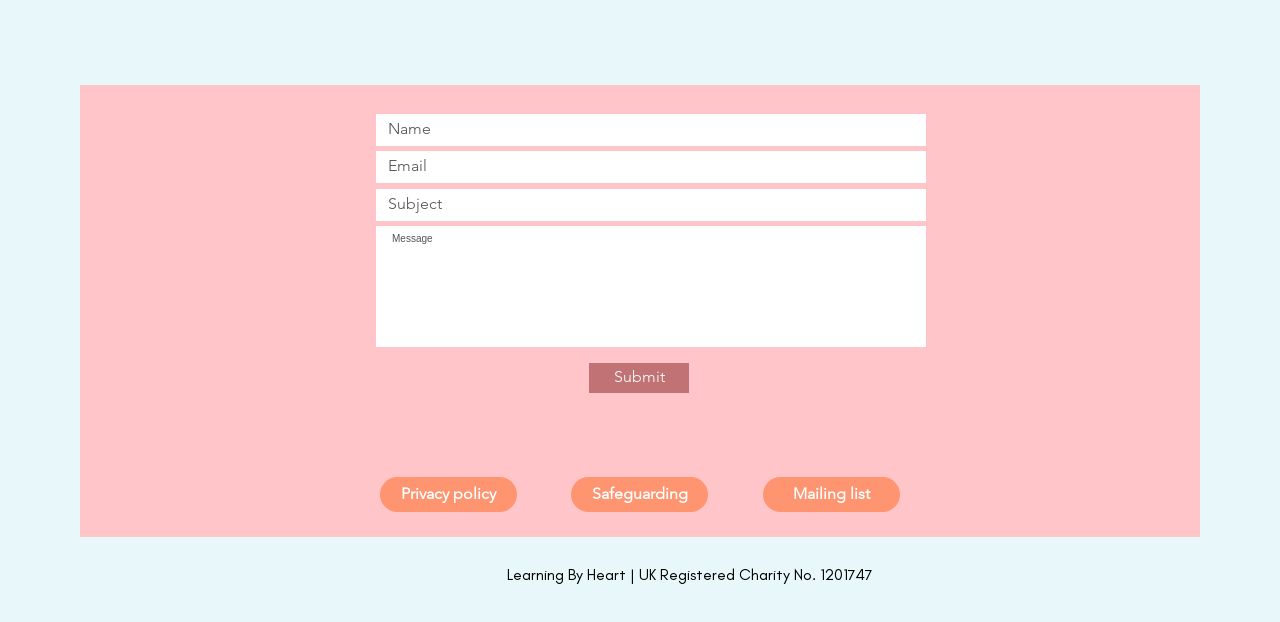What is the charity registration number?
Answer the question in a detailed and comprehensive manner.

The link at the bottom of the webpage mentions 'UK Registered Charity No. 1201747', which indicates that the charity registration number is 1201747.